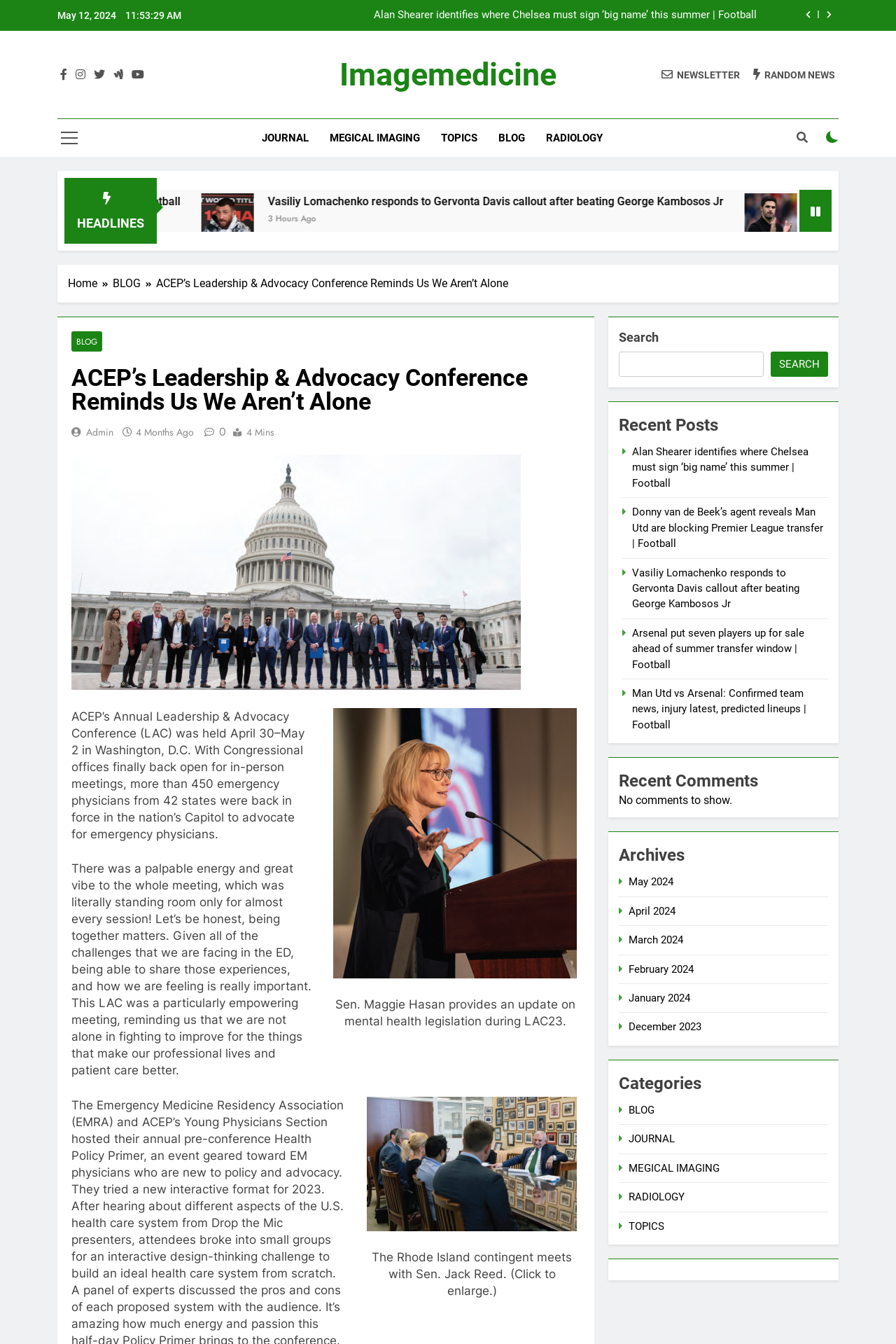Could you provide the bounding box coordinates for the portion of the screen to click to complete this instruction: "Check the archives"?

[0.691, 0.627, 0.924, 0.646]